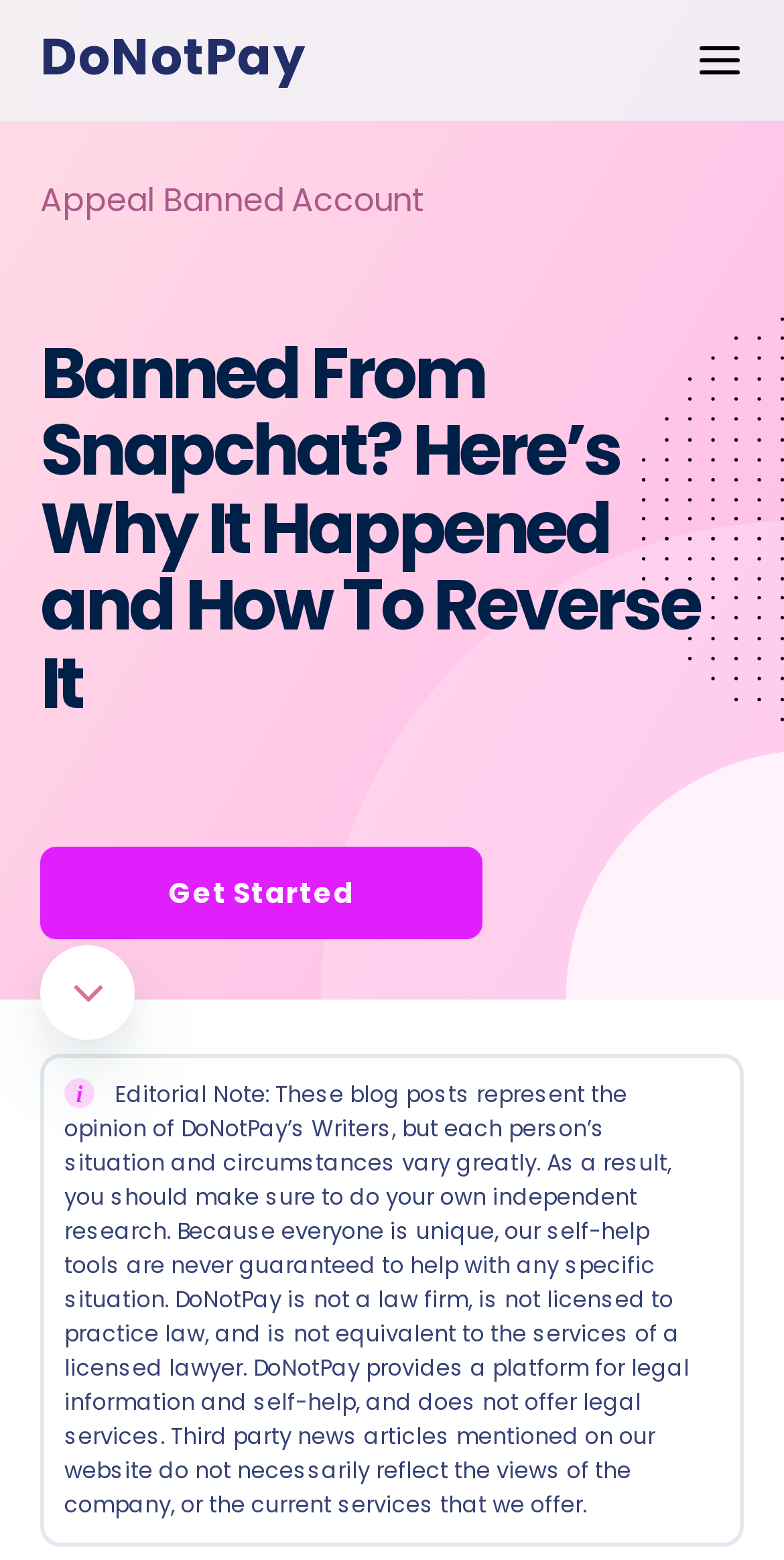What is the purpose of the 'Get Started' button?
Please respond to the question thoroughly and include all relevant details.

The 'Get Started' button is located below the text 'Banned From Snapchat? Here’s Why It Happened and How To Reverse It', suggesting that it is related to appealing a banned Snapchat account.